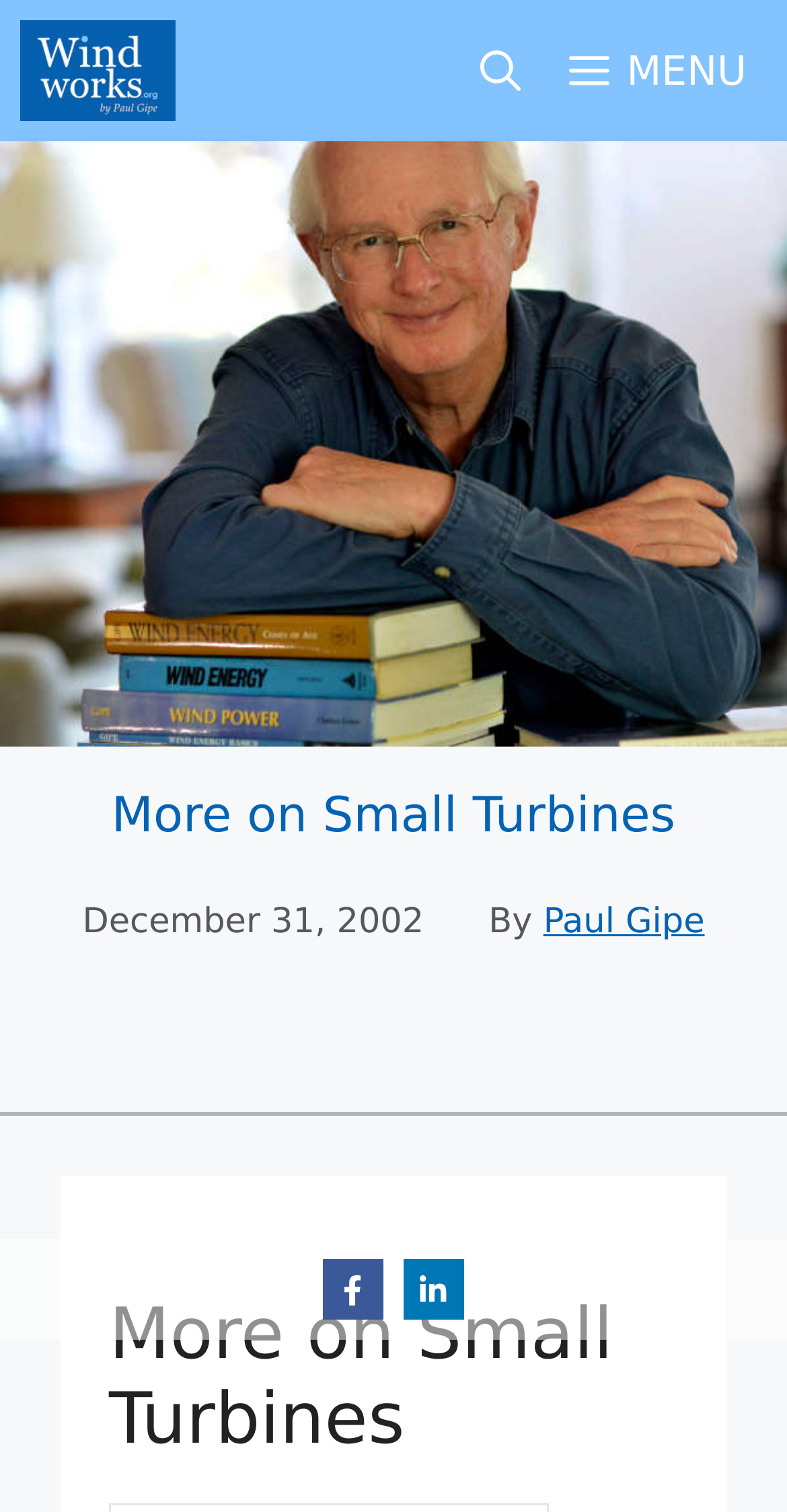Give a short answer to this question using one word or a phrase:
What is the date of the article?

December 31, 2002